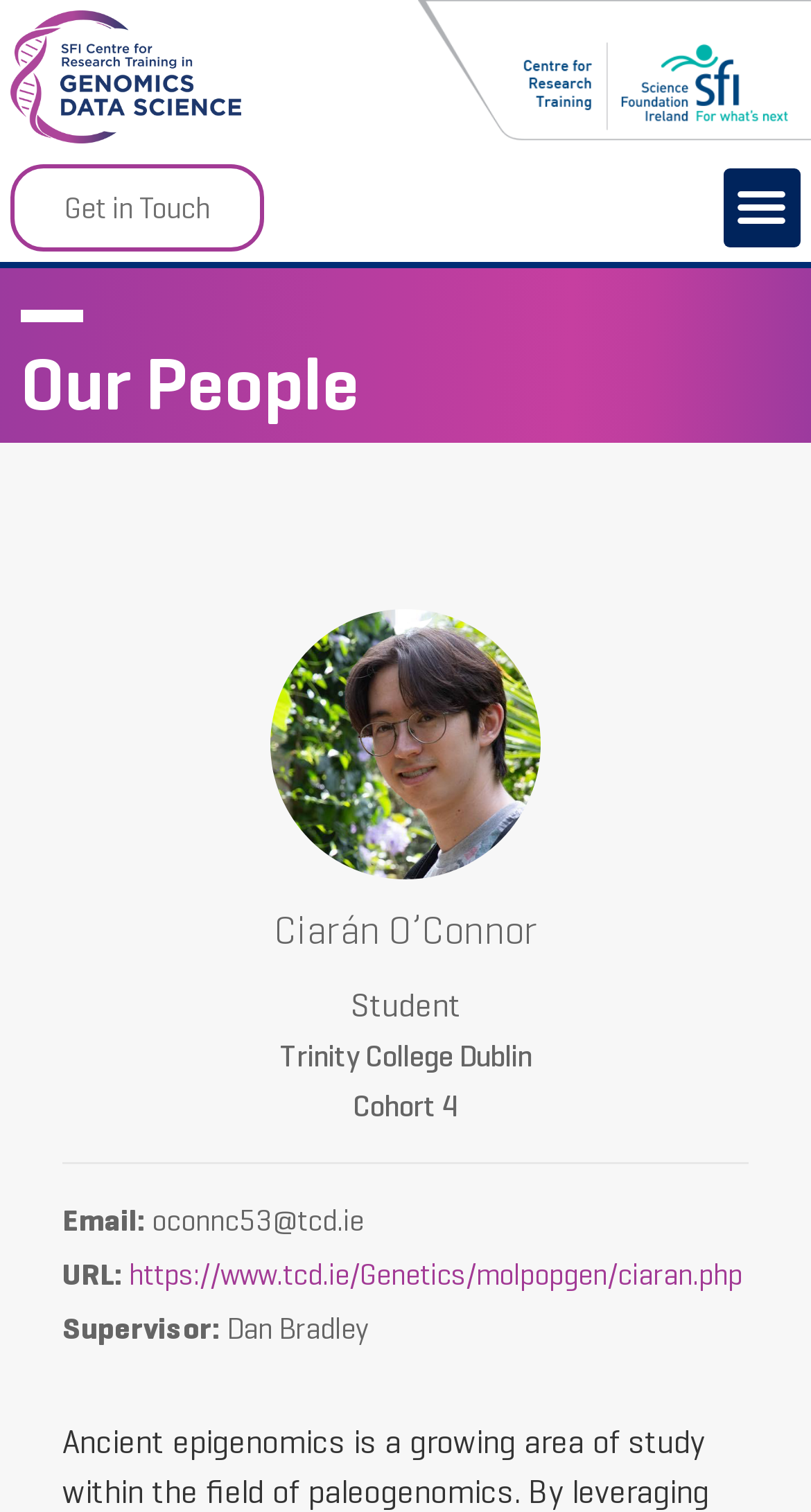What is the name of the person on this webpage?
Based on the visual content, answer with a single word or a brief phrase.

Ciarán O'Connor